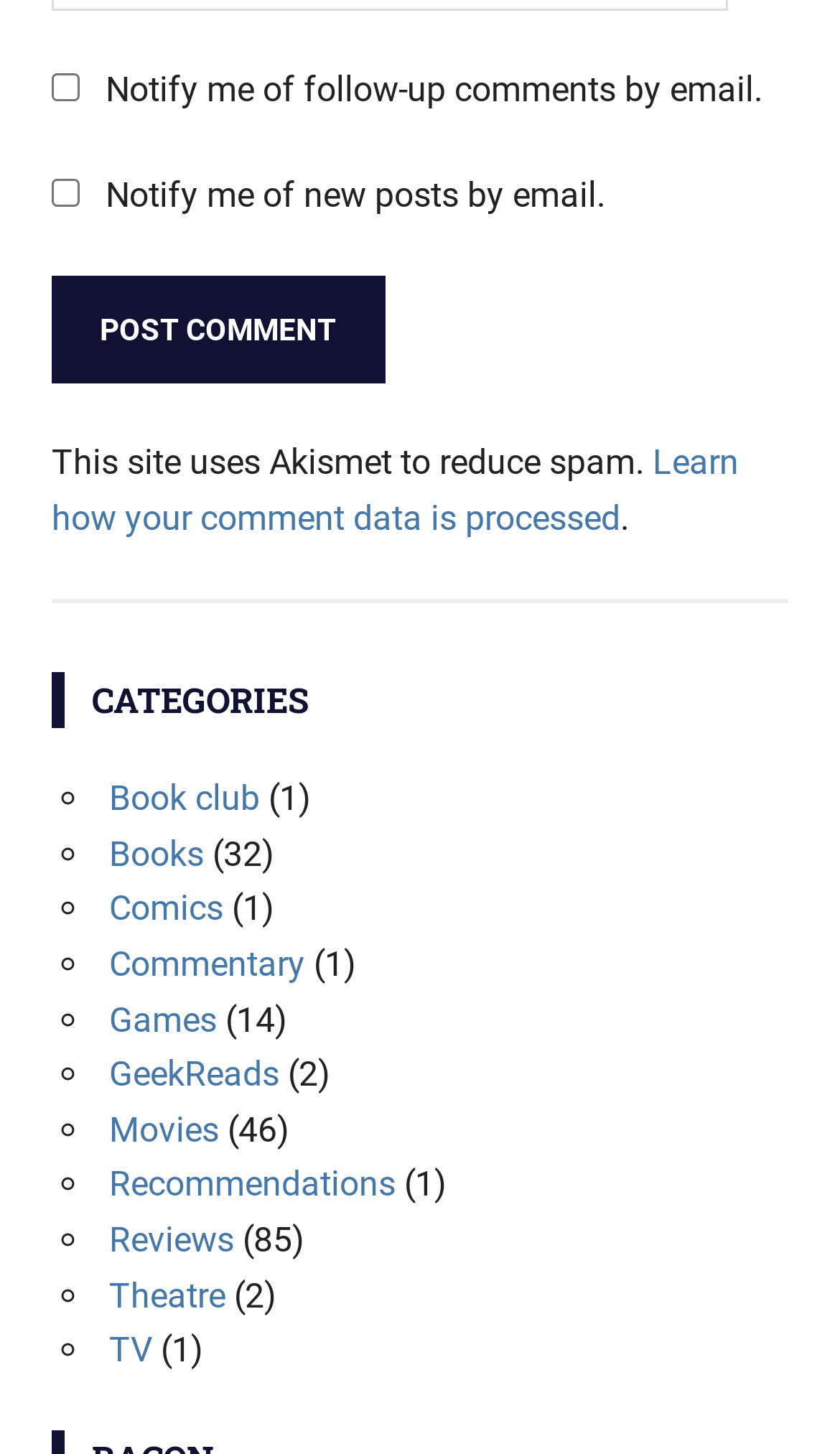Find the bounding box coordinates for the UI element that matches this description: "name="submit" value="Post Comment"".

[0.062, 0.19, 0.458, 0.264]